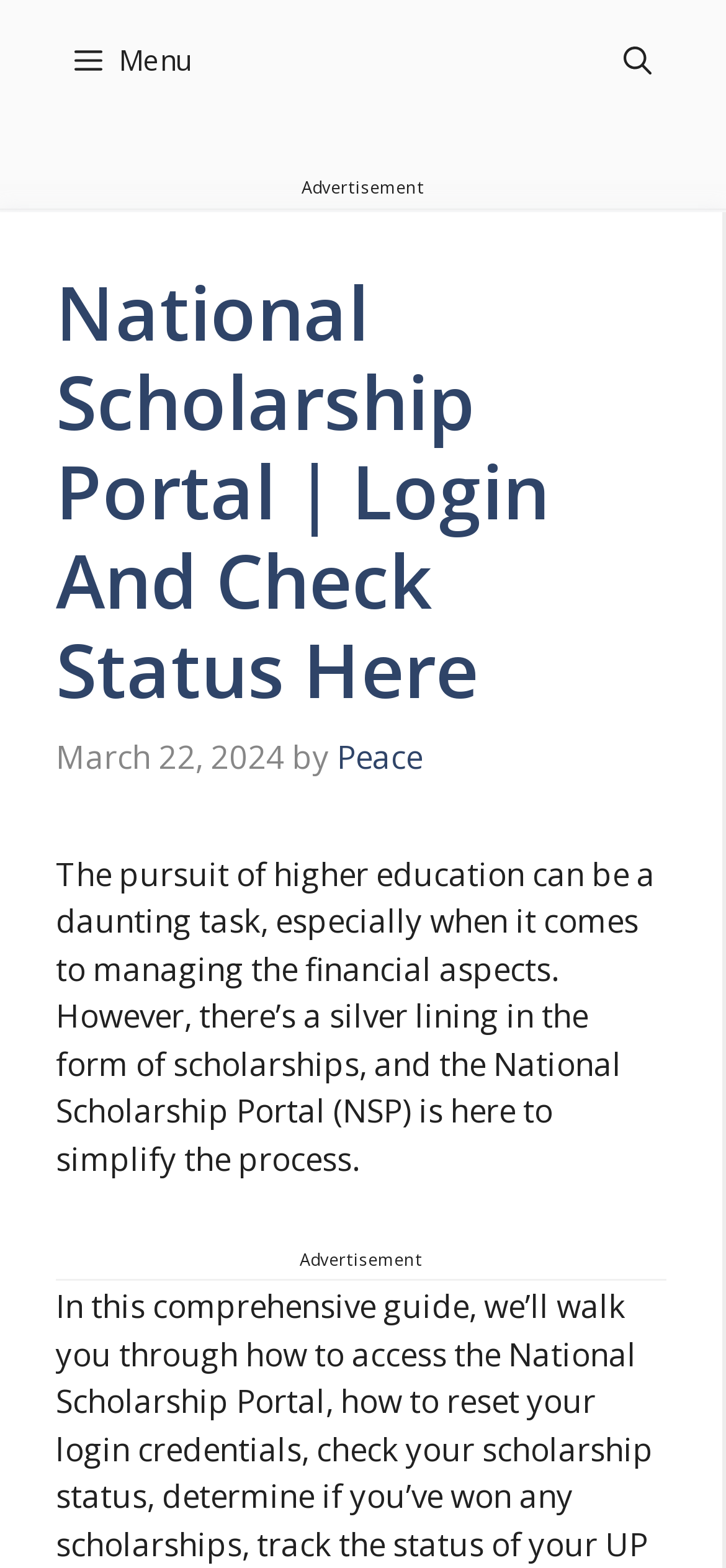Who is the author of the content?
Answer with a single word or phrase by referring to the visual content.

Peace